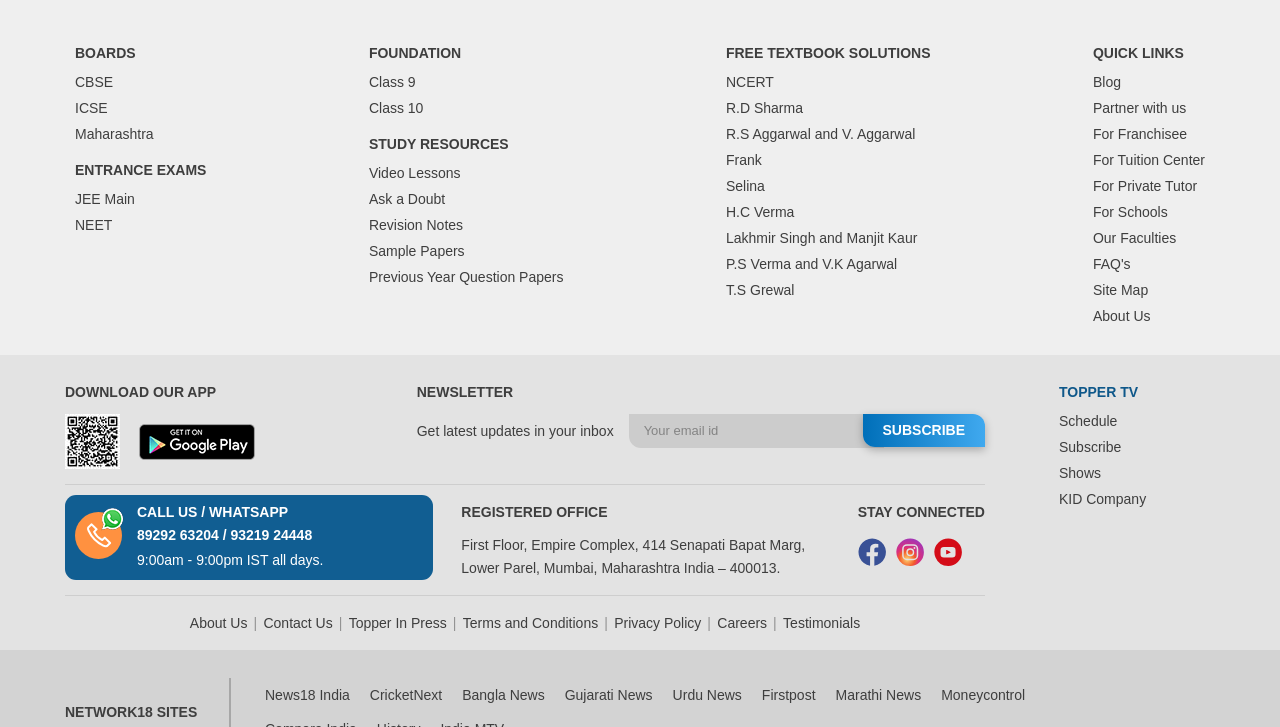Bounding box coordinates should be in the format (top-left x, top-left y, bottom-right x, bottom-right y) and all values should be floating point numbers between 0 and 1. Determine the bounding box coordinate for the UI element described as: published

None